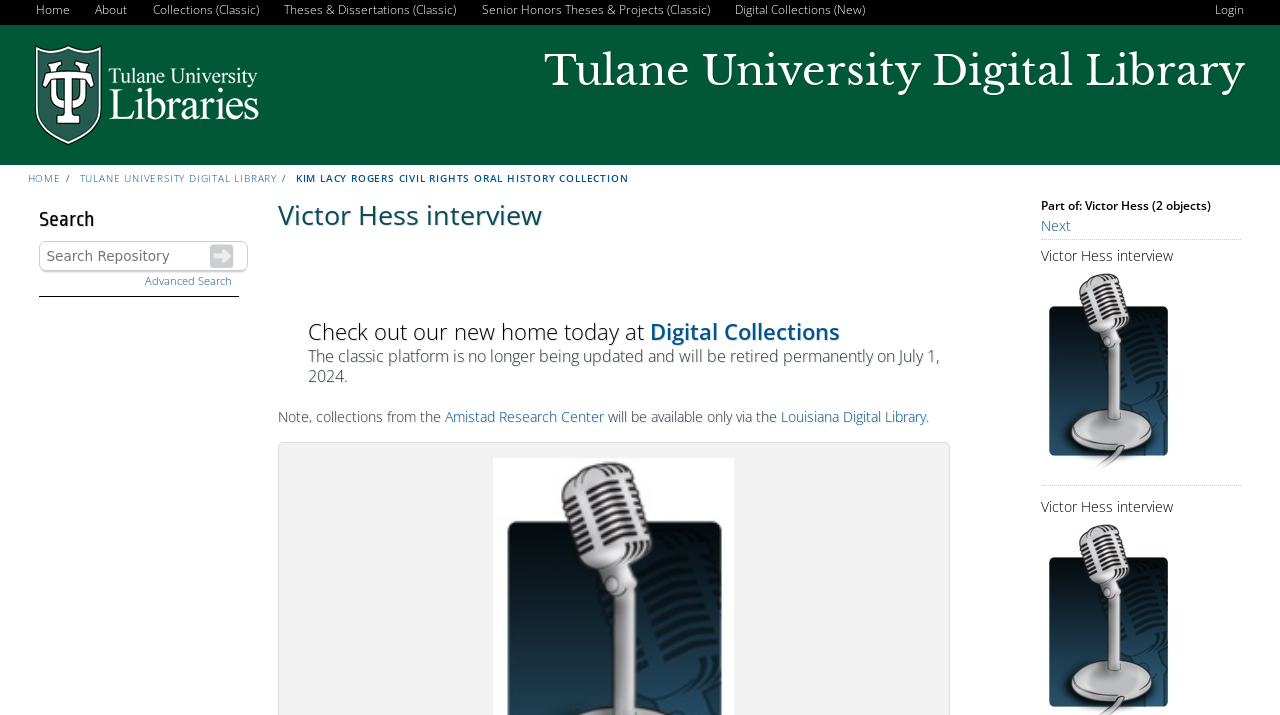Please determine the bounding box coordinates of the element to click on in order to accomplish the following task: "Search for something". Ensure the coordinates are four float numbers ranging from 0 to 1, i.e., [left, top, right, bottom].

[0.03, 0.337, 0.194, 0.379]